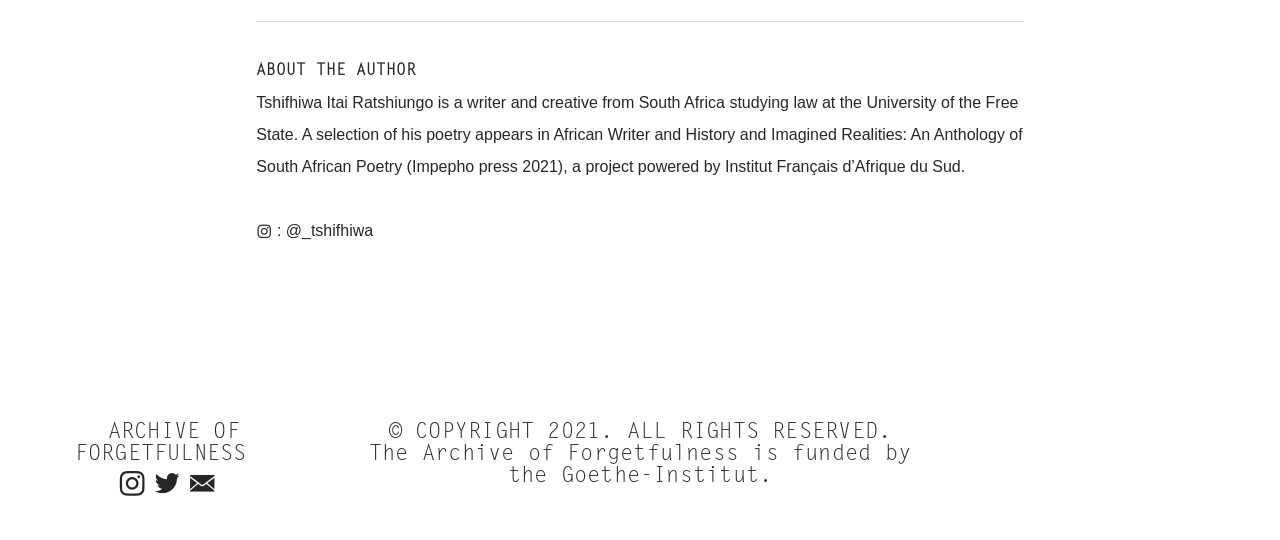Respond to the question with just a single word or phrase: 
What is the symbol next to the link '_tshifhiwa'?

︎